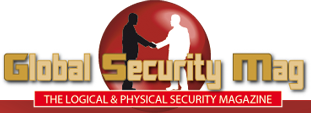Based on what you see in the screenshot, provide a thorough answer to this question: How many silhouetted figures are in the logo?

The logo features two silhouetted figures engaged in a handshake, symbolizing collaboration and partnership in the security industry, which indicates that there are two figures in the logo.